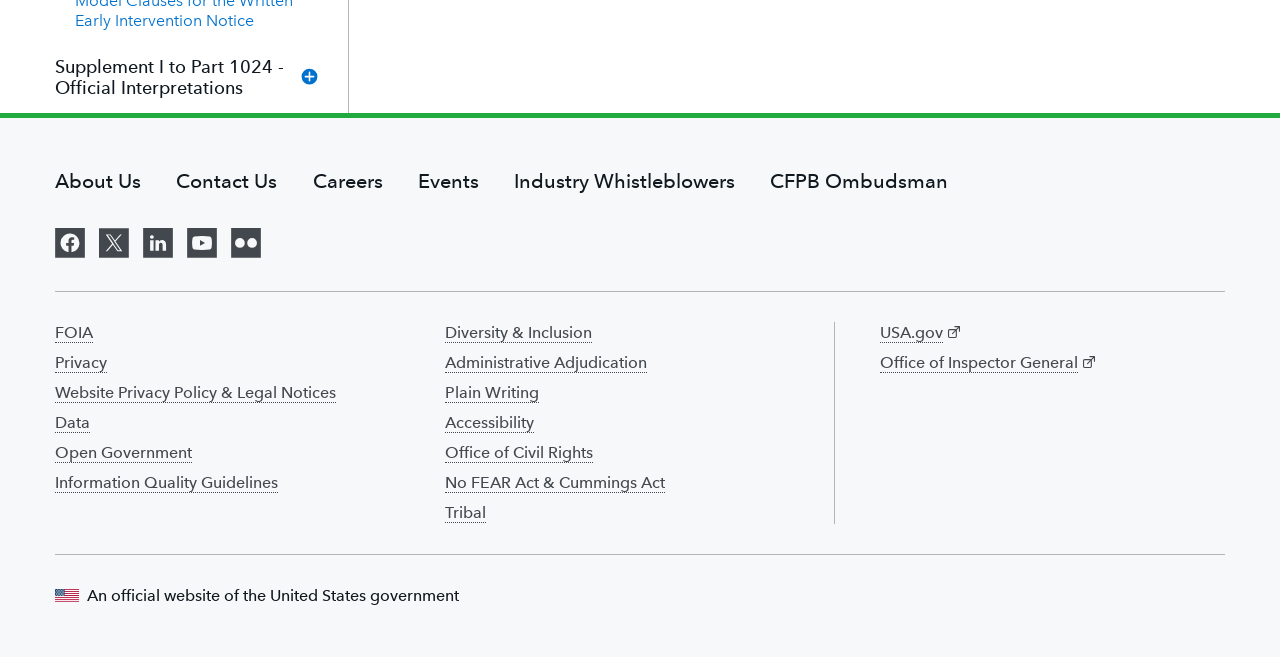Kindly provide the bounding box coordinates of the section you need to click on to fulfill the given instruction: "click home".

None